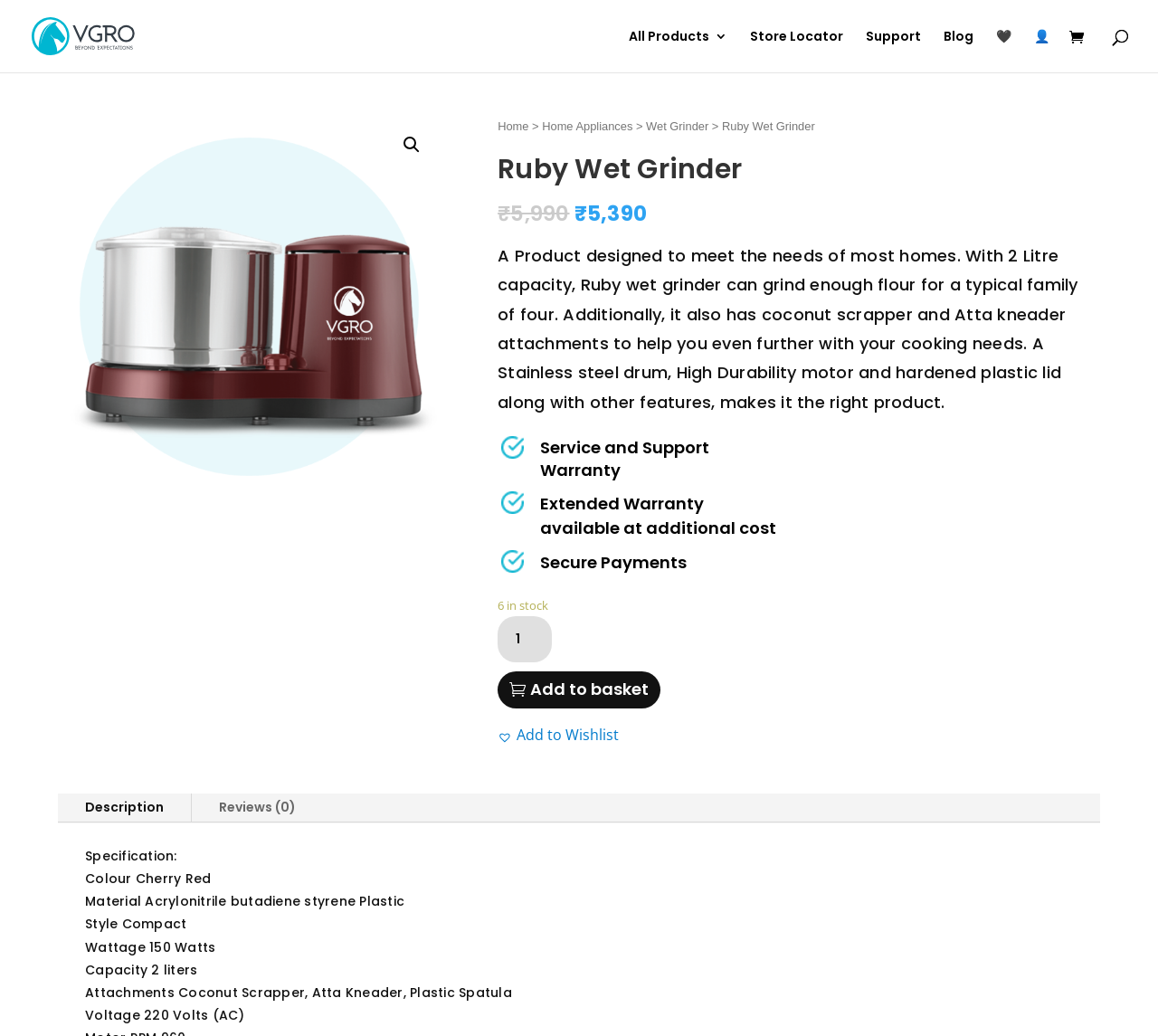Based on the element description "Reviews (0)", predict the bounding box coordinates of the UI element.

[0.166, 0.766, 0.279, 0.794]